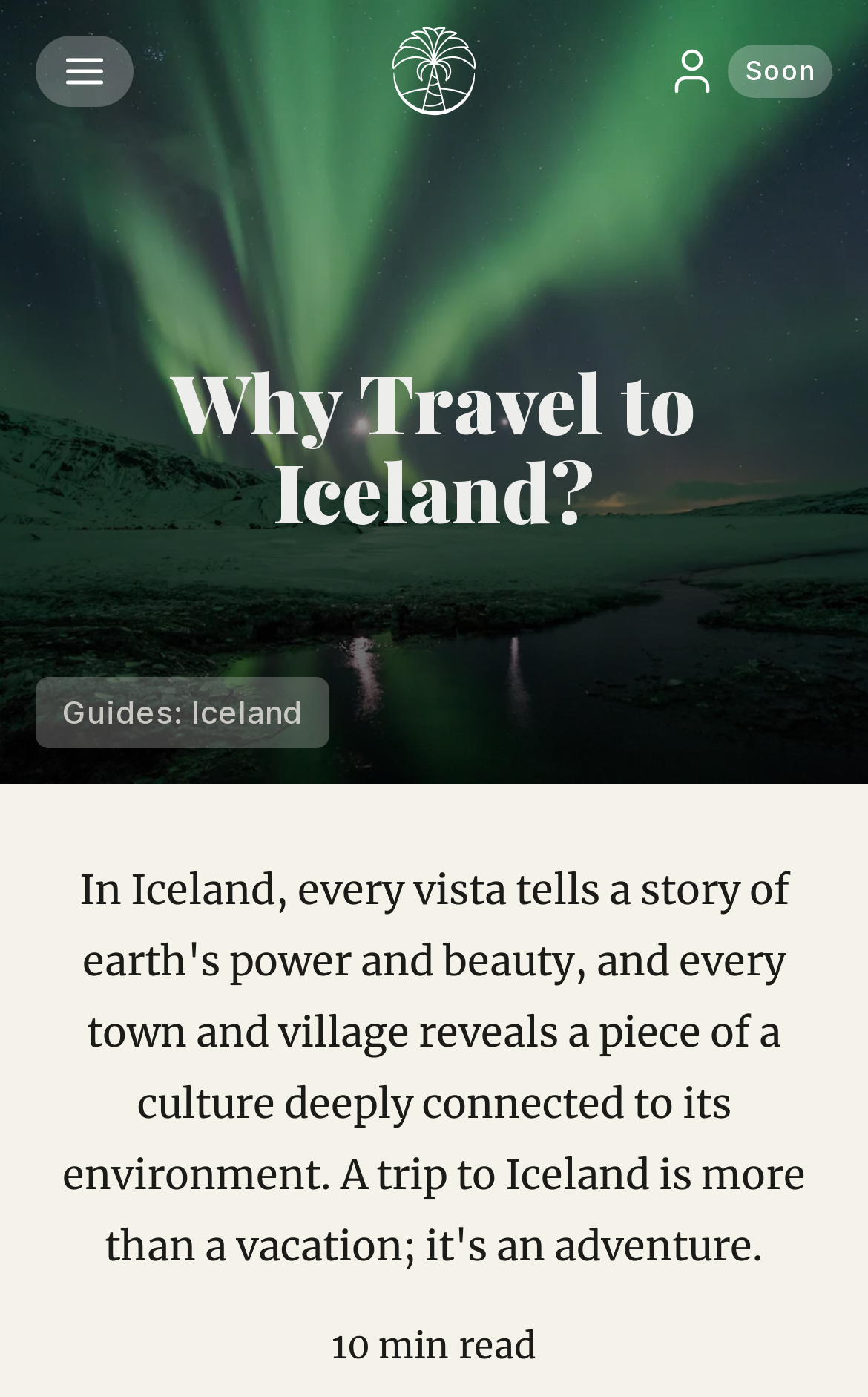Answer the question below with a single word or a brief phrase: 
What is the number of minutes to read this article?

10